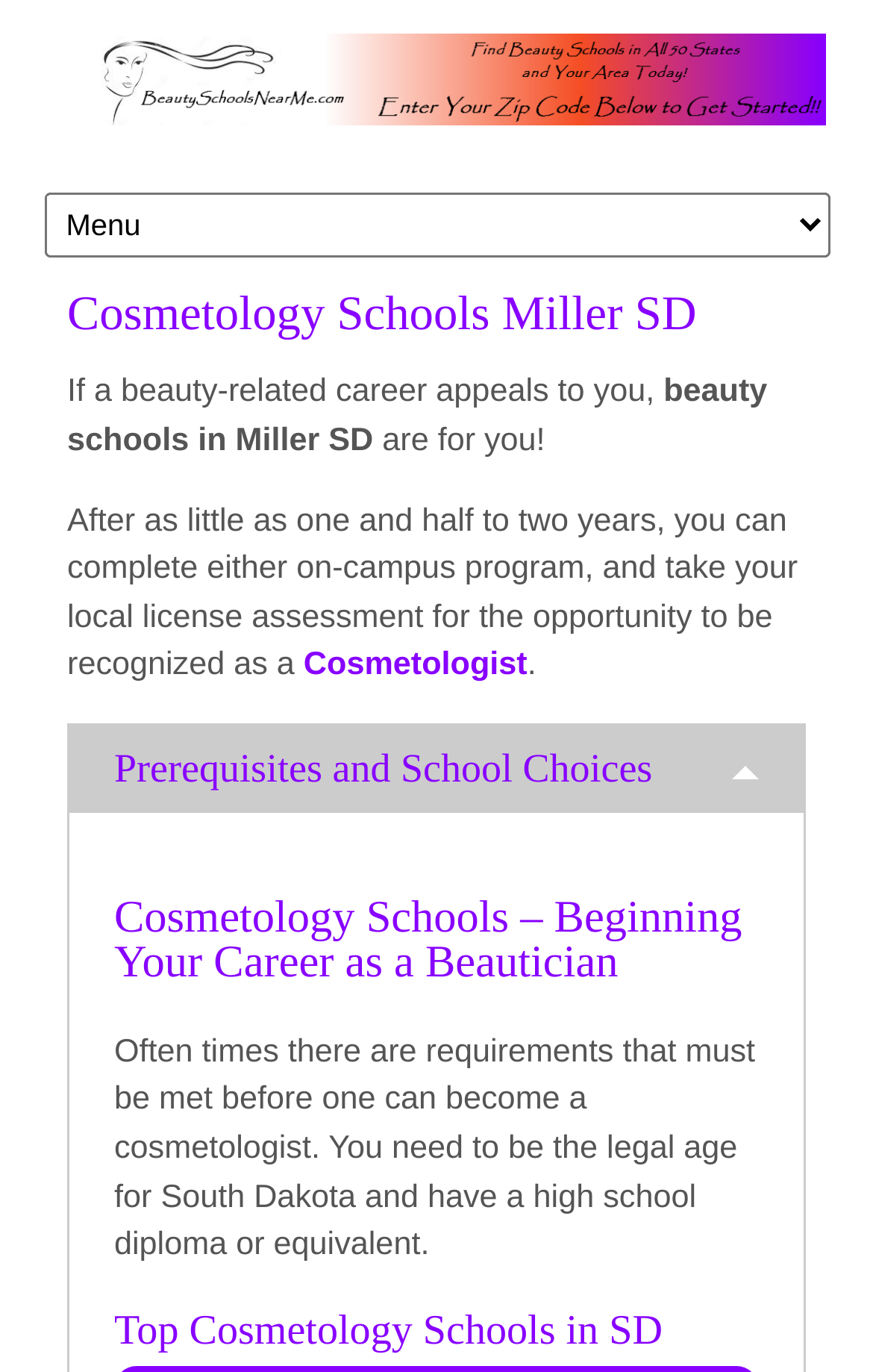How long does it take to complete a cosmetology program?
Refer to the image and provide a thorough answer to the question.

According to the webpage, it is stated that 'After as little as one and half to two years, you can complete either on-campus program, and take your local license assessment for the opportunity to be recognized as a Cosmetologist.' This indicates that the duration of a cosmetology program is between 1.5 to 2 years.